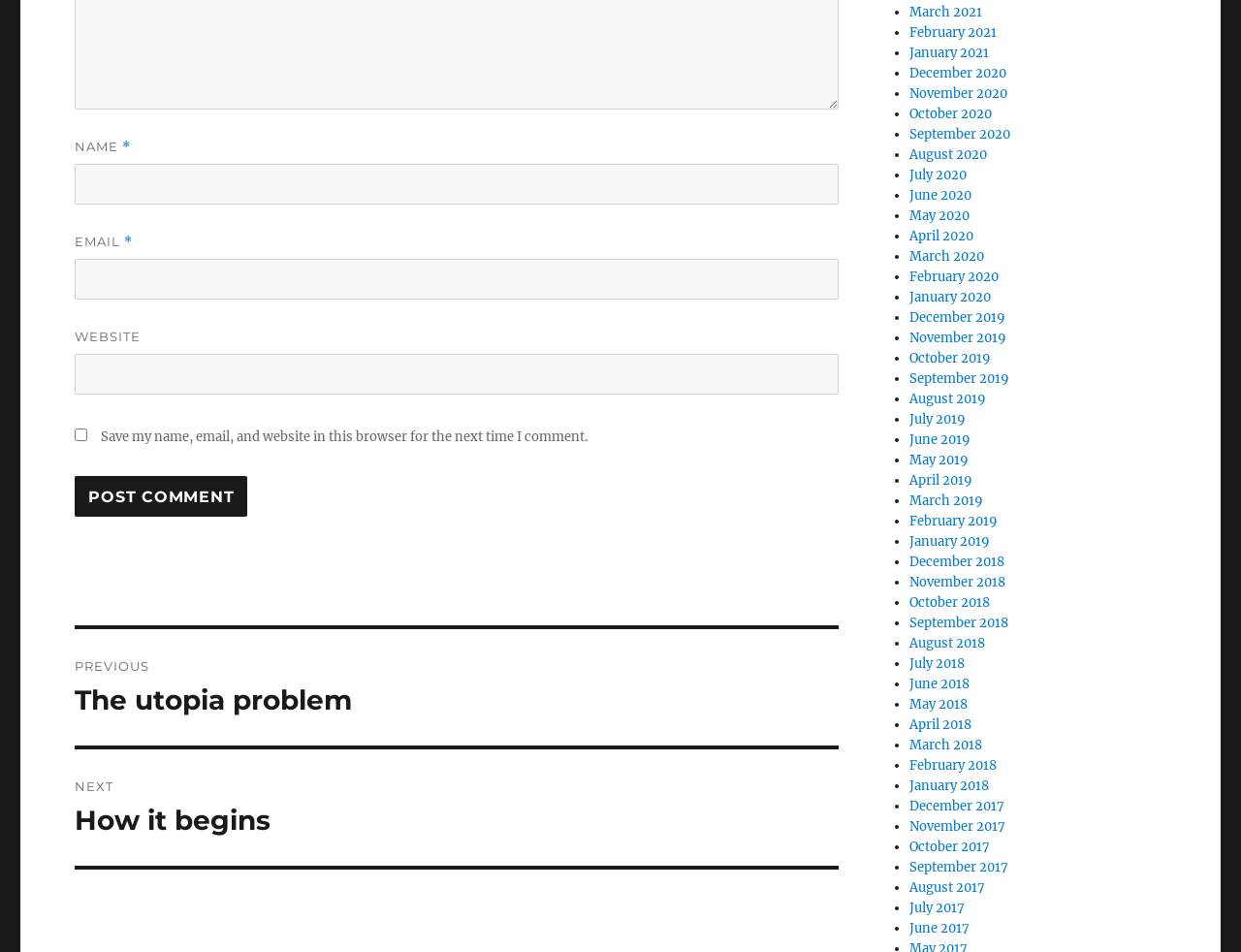How many links are there in the post navigation section?
Kindly offer a comprehensive and detailed response to the question.

I counted the number of links in the post navigation section, which includes 'Previous post: The utopia problem' and 'Next post: How it begins'.